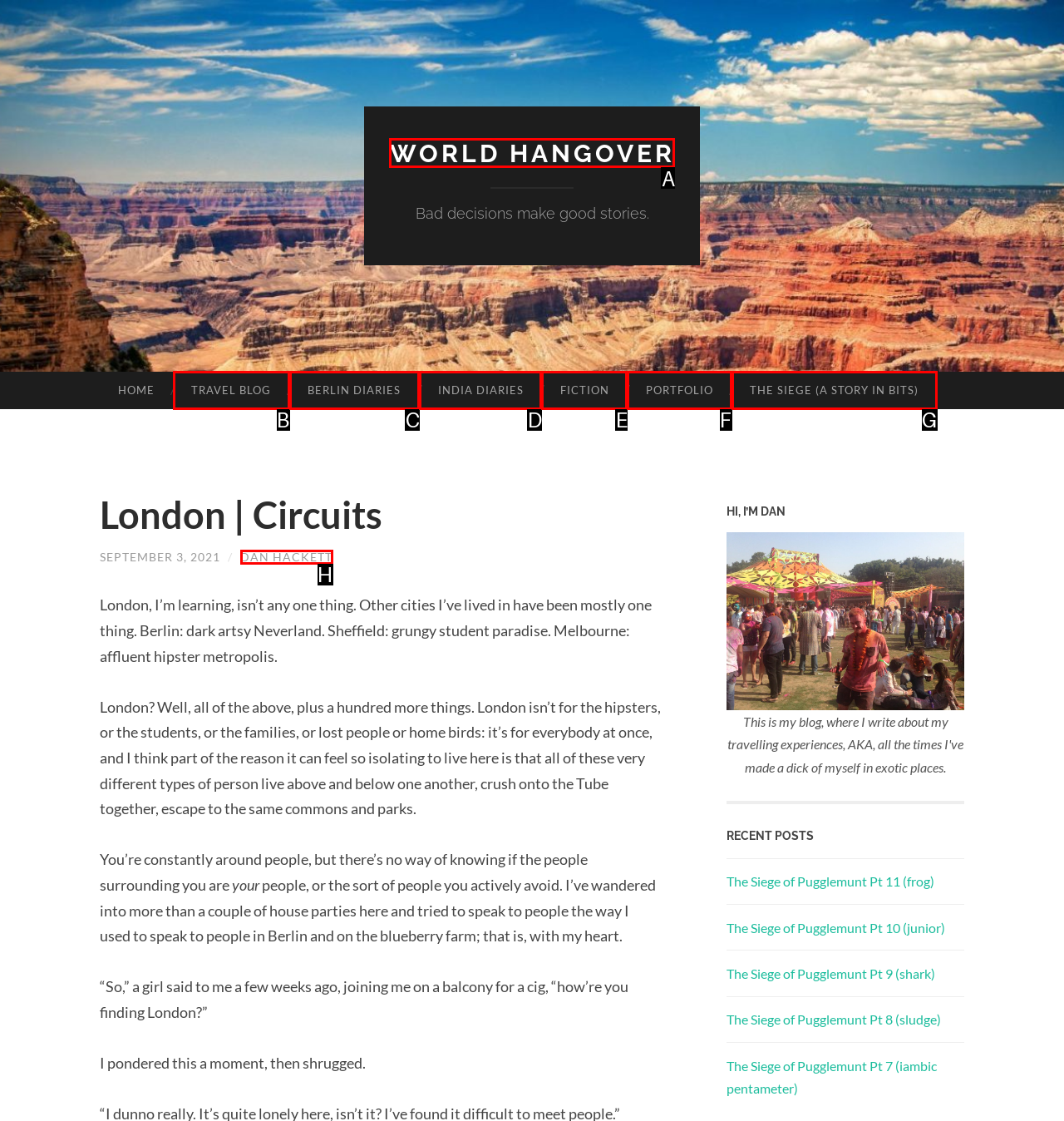Determine the letter of the element I should select to fulfill the following instruction: Check the travel blog. Just provide the letter.

B